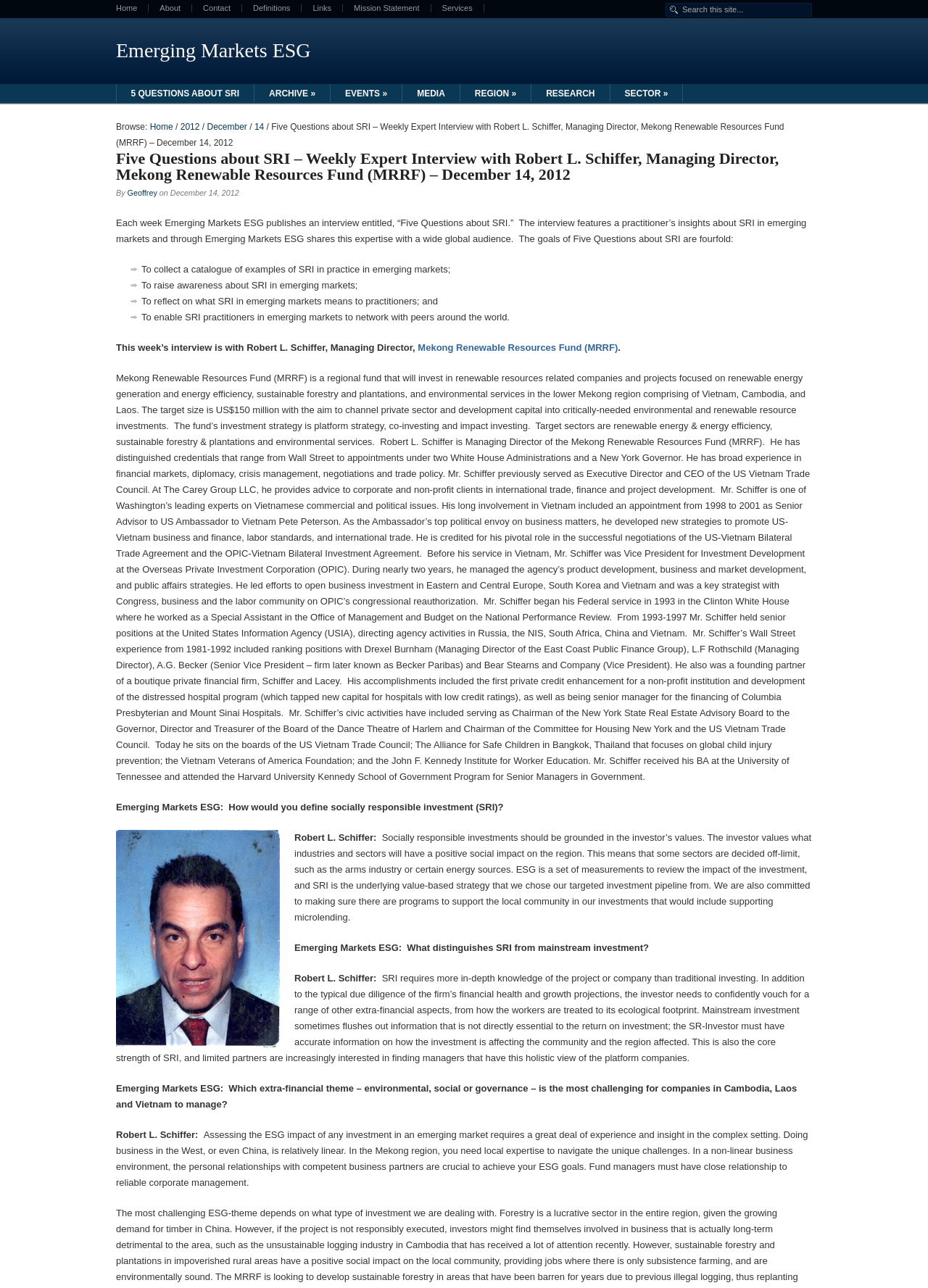Reply to the question below using a single word or brief phrase:
What is the name of the organization where Robert L. Schiffer previously served as Executive Director and CEO?

US Vietnam Trade Council